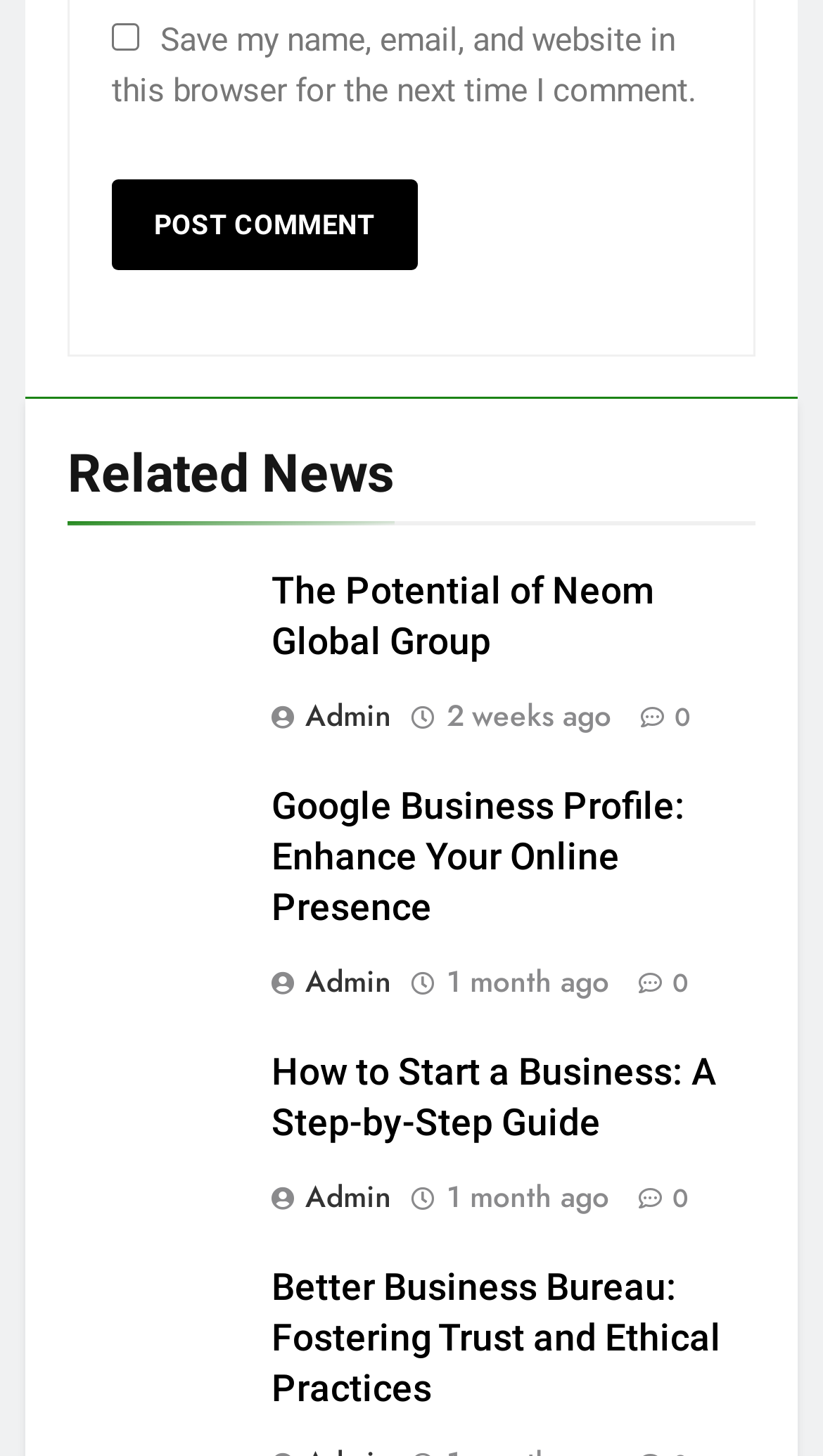Show the bounding box coordinates for the element that needs to be clicked to execute the following instruction: "View the image of Google Business Profile: Enhance Your Online Presence". Provide the coordinates in the form of four float numbers between 0 and 1, i.e., [left, top, right, bottom].

[0.082, 0.581, 0.291, 0.649]